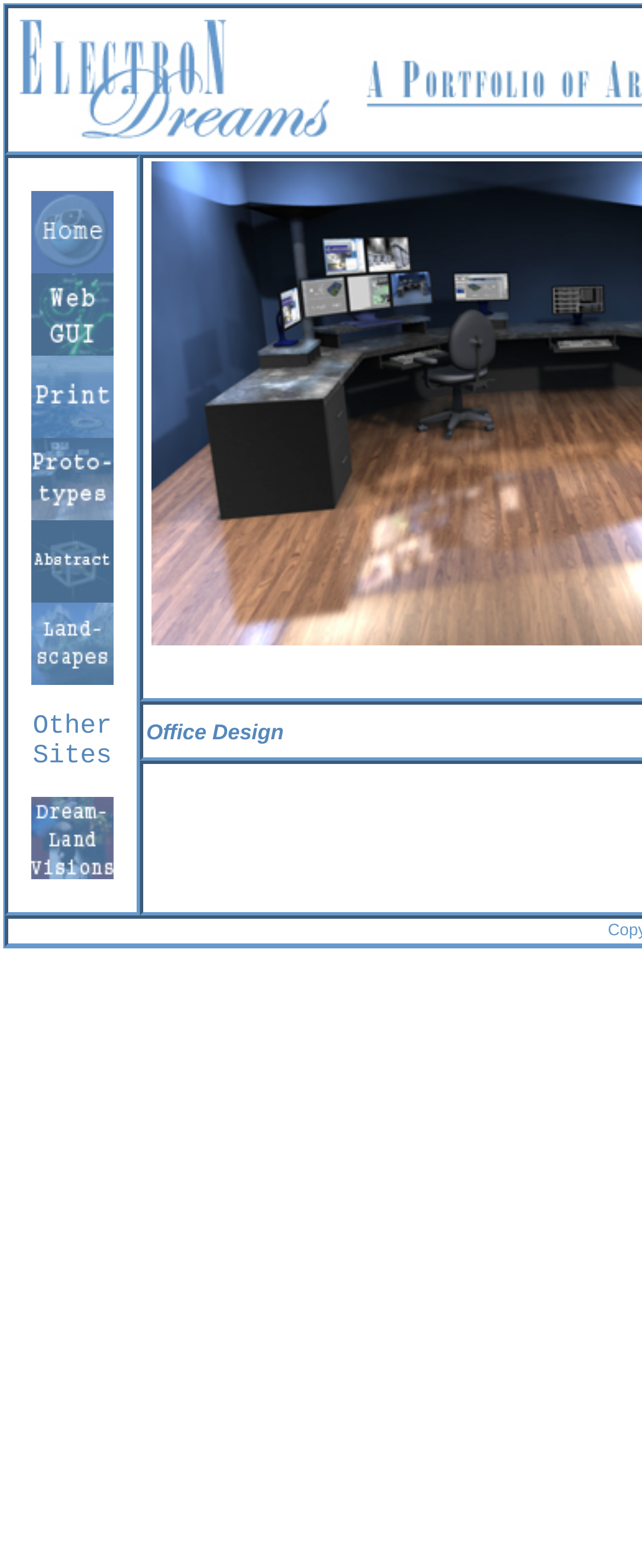How many images are in the navigation menu?
Using the screenshot, give a one-word or short phrase answer.

9